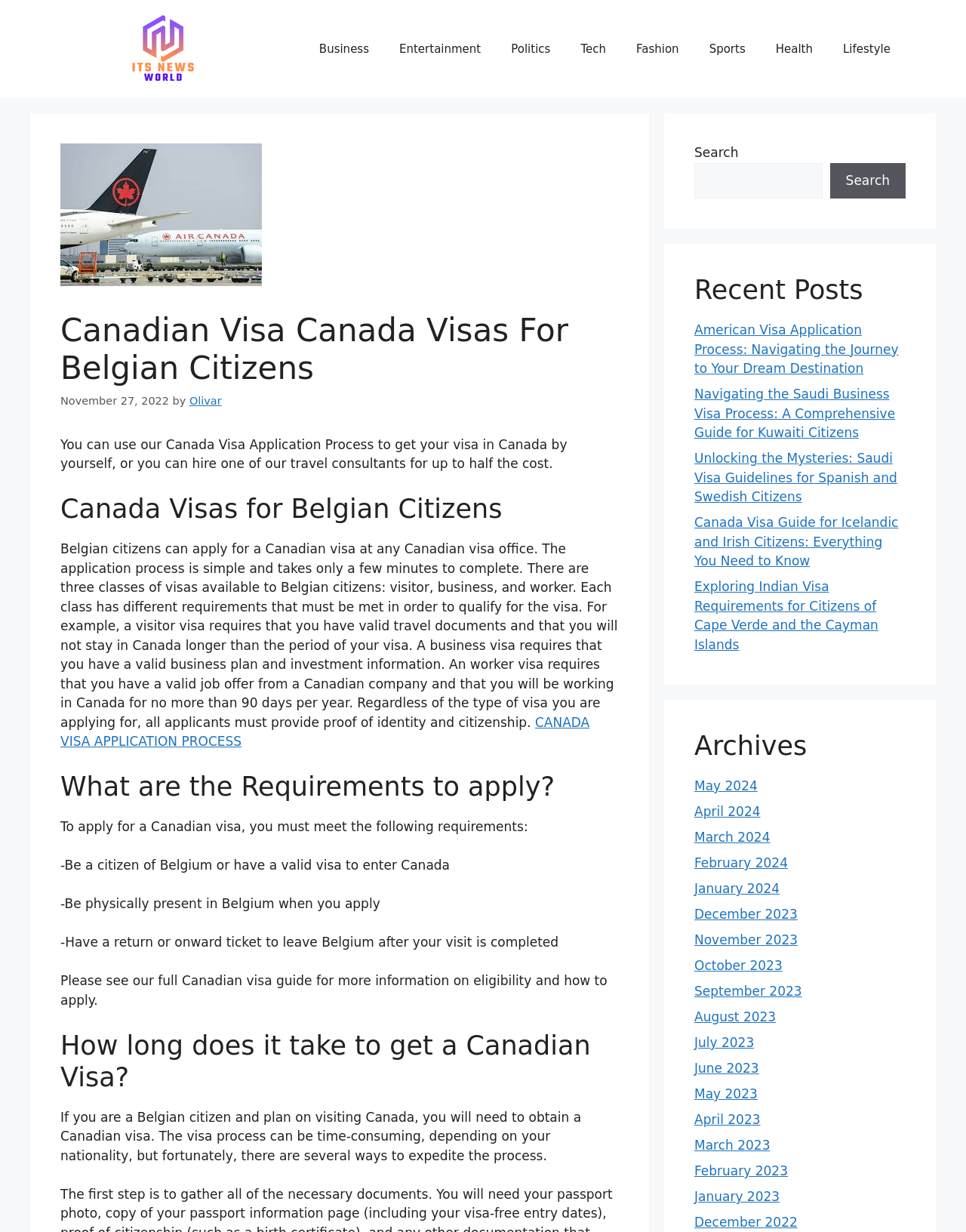Determine the coordinates of the bounding box for the clickable area needed to execute this instruction: "Search for something".

[0.719, 0.132, 0.851, 0.161]